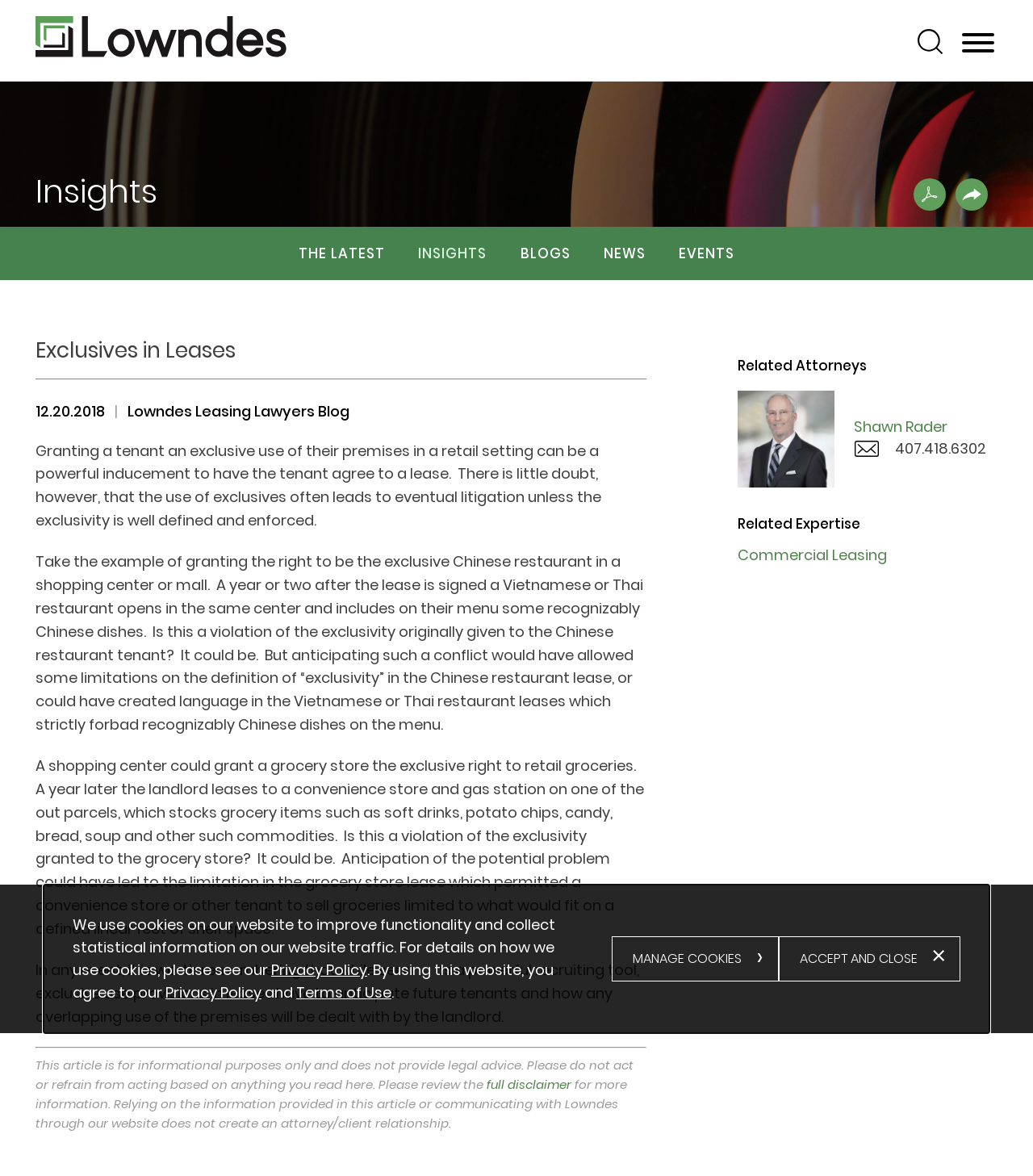Can you identify the bounding box coordinates of the clickable region needed to carry out this instruction: 'Share the content'? The coordinates should be four float numbers within the range of 0 to 1, stated as [left, top, right, bottom].

[0.925, 0.152, 0.956, 0.179]